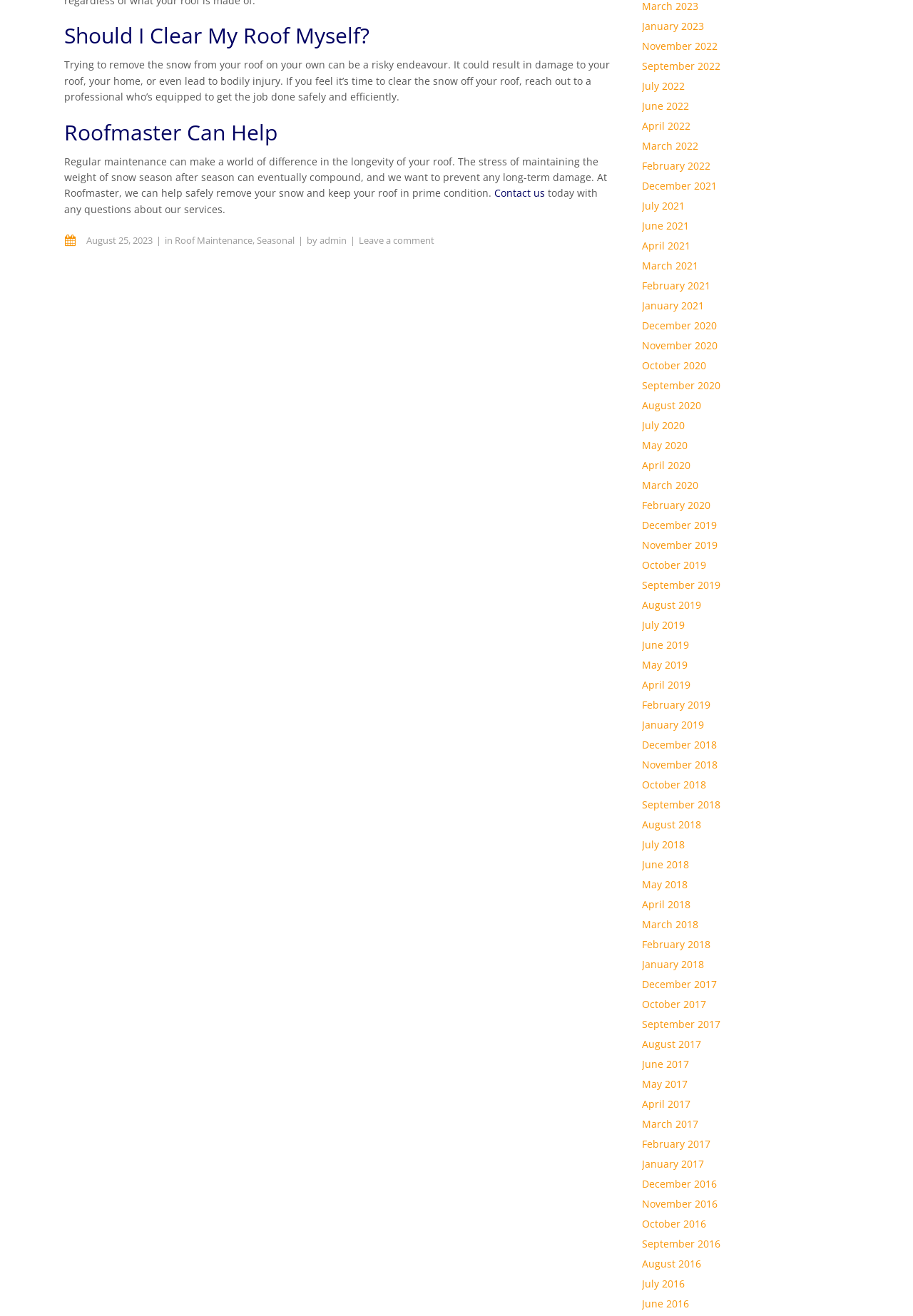Locate the UI element described by Leave a comment and provide its bounding box coordinates. Use the format (top-left x, top-left y, bottom-right x, bottom-right y) with all values as floating point numbers between 0 and 1.

[0.393, 0.161, 0.476, 0.171]